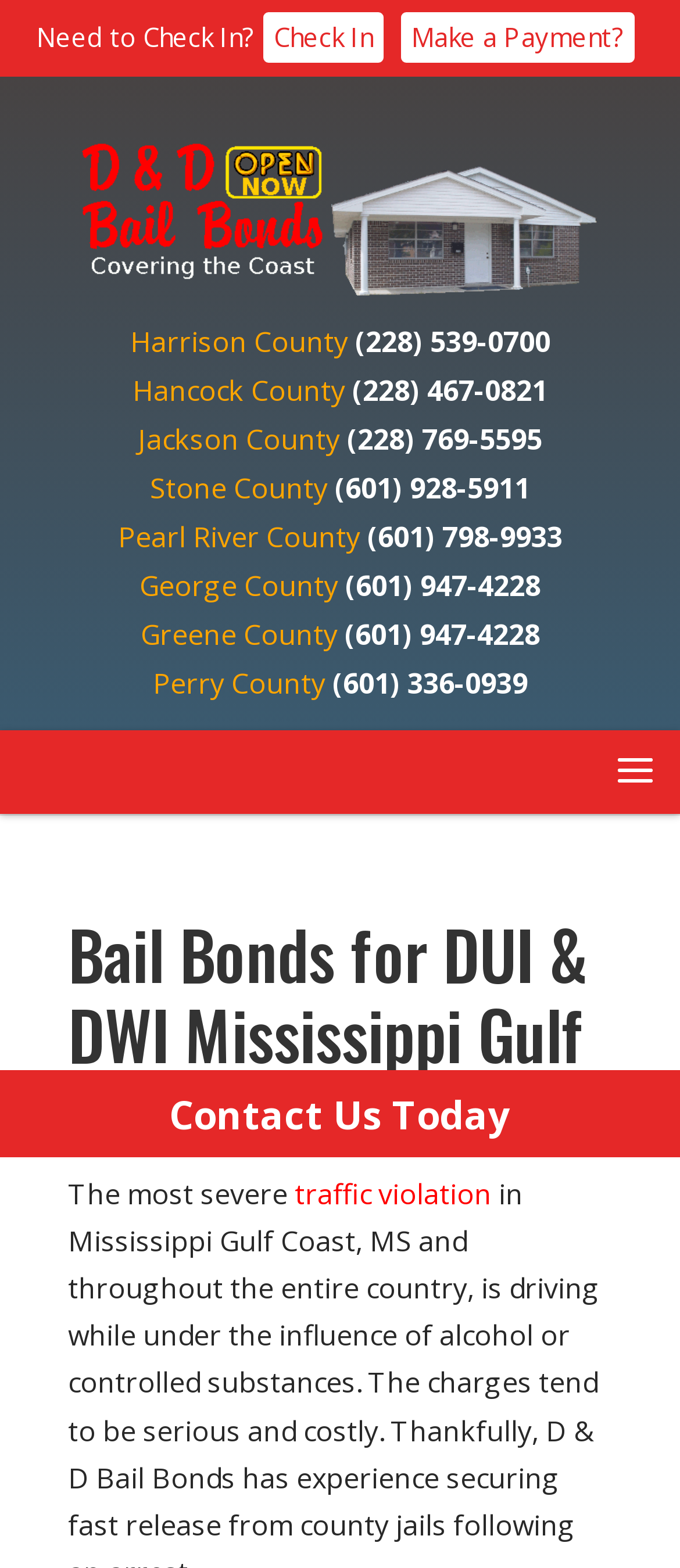Given the webpage screenshot and the description, determine the bounding box coordinates (top-left x, top-left y, bottom-right x, bottom-right y) that define the location of the UI element matching this description: (228) 467-0821

[0.518, 0.237, 0.805, 0.262]